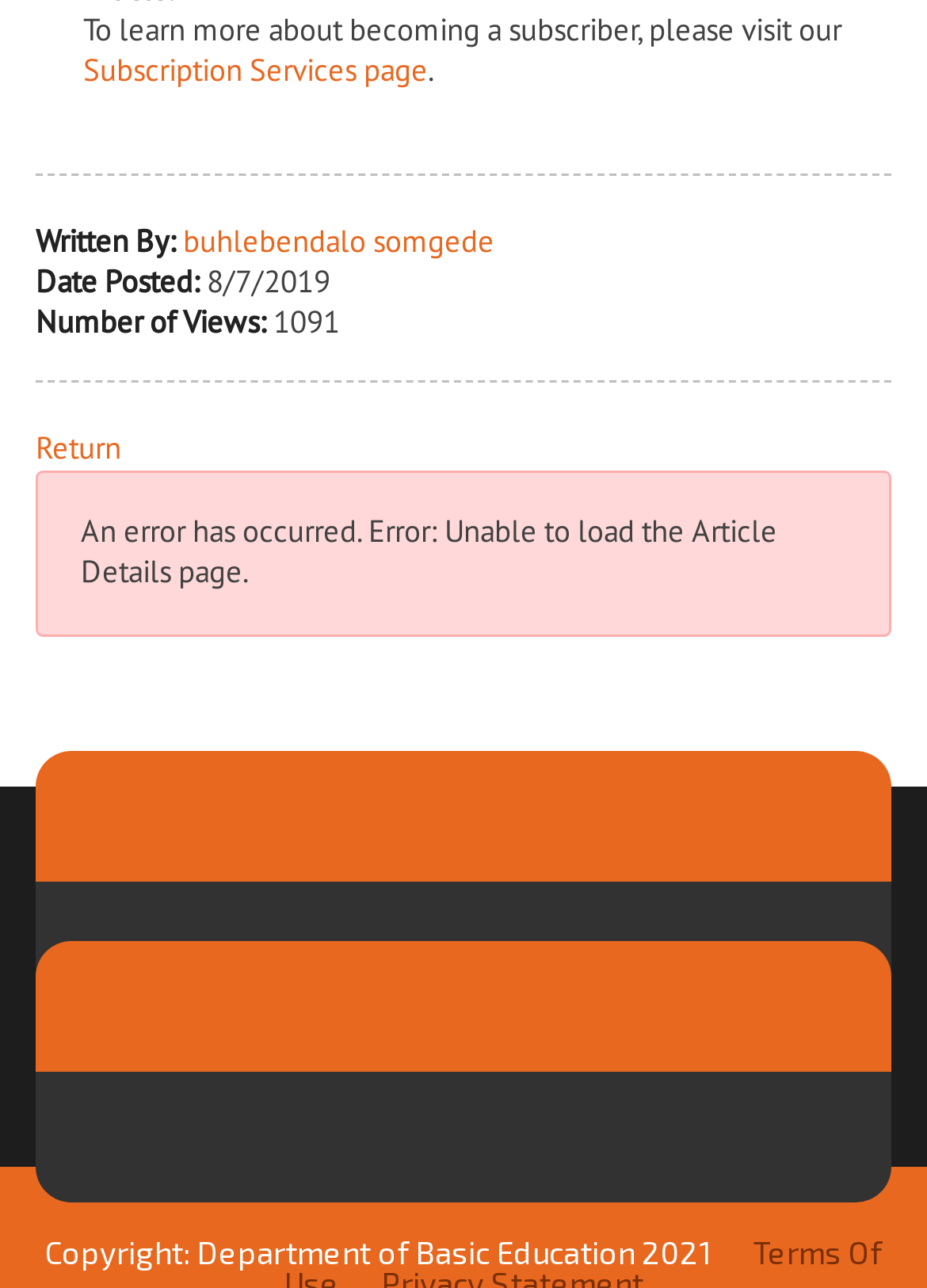Please provide the bounding box coordinates for the UI element as described: "Subscription Services page". The coordinates must be four floats between 0 and 1, represented as [left, top, right, bottom].

[0.09, 0.007, 0.462, 0.038]